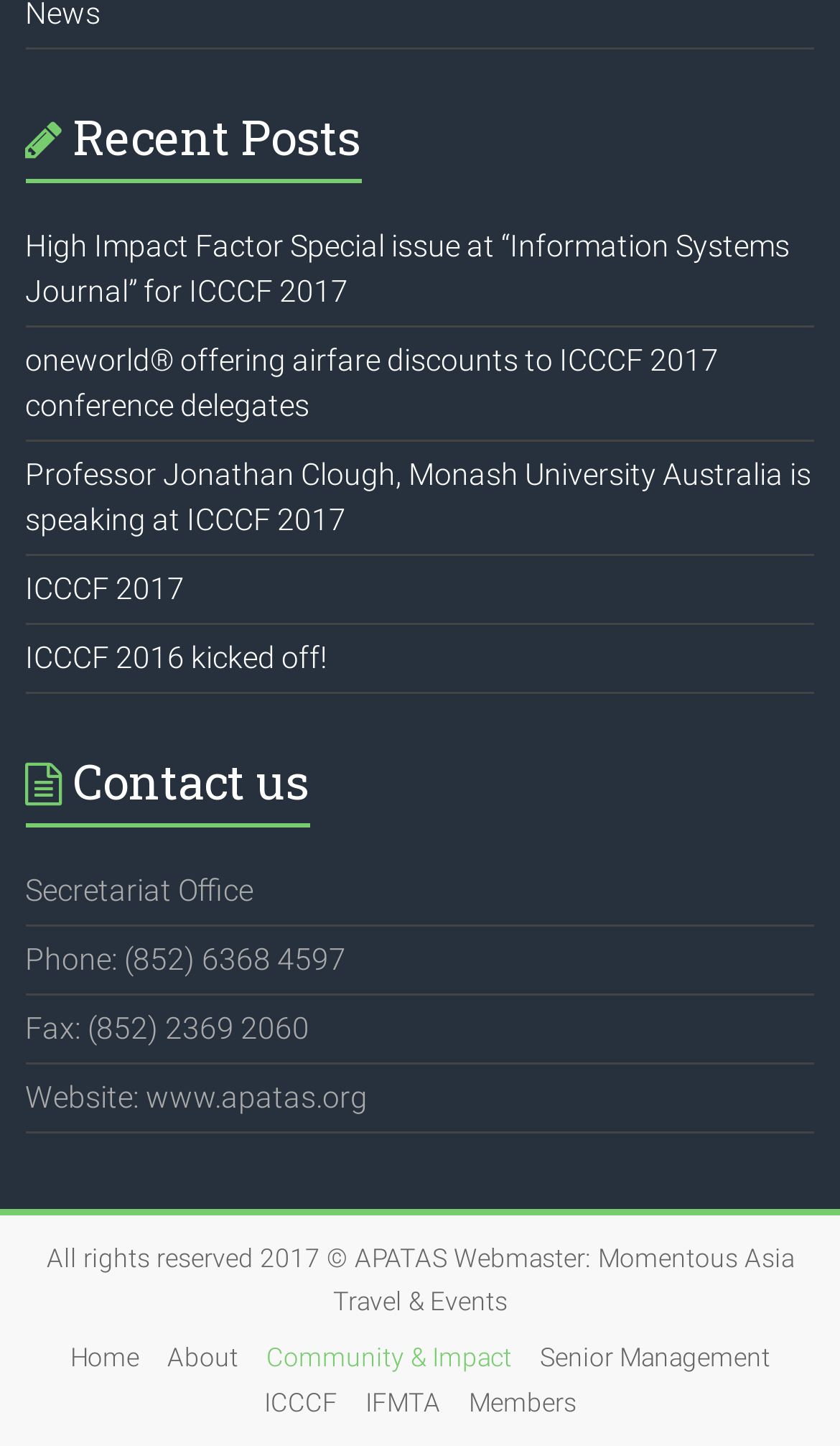Find the bounding box coordinates for the UI element whose description is: "Home". The coordinates should be four float numbers between 0 and 1, in the format [left, top, right, bottom].

[0.071, 0.921, 0.178, 0.949]